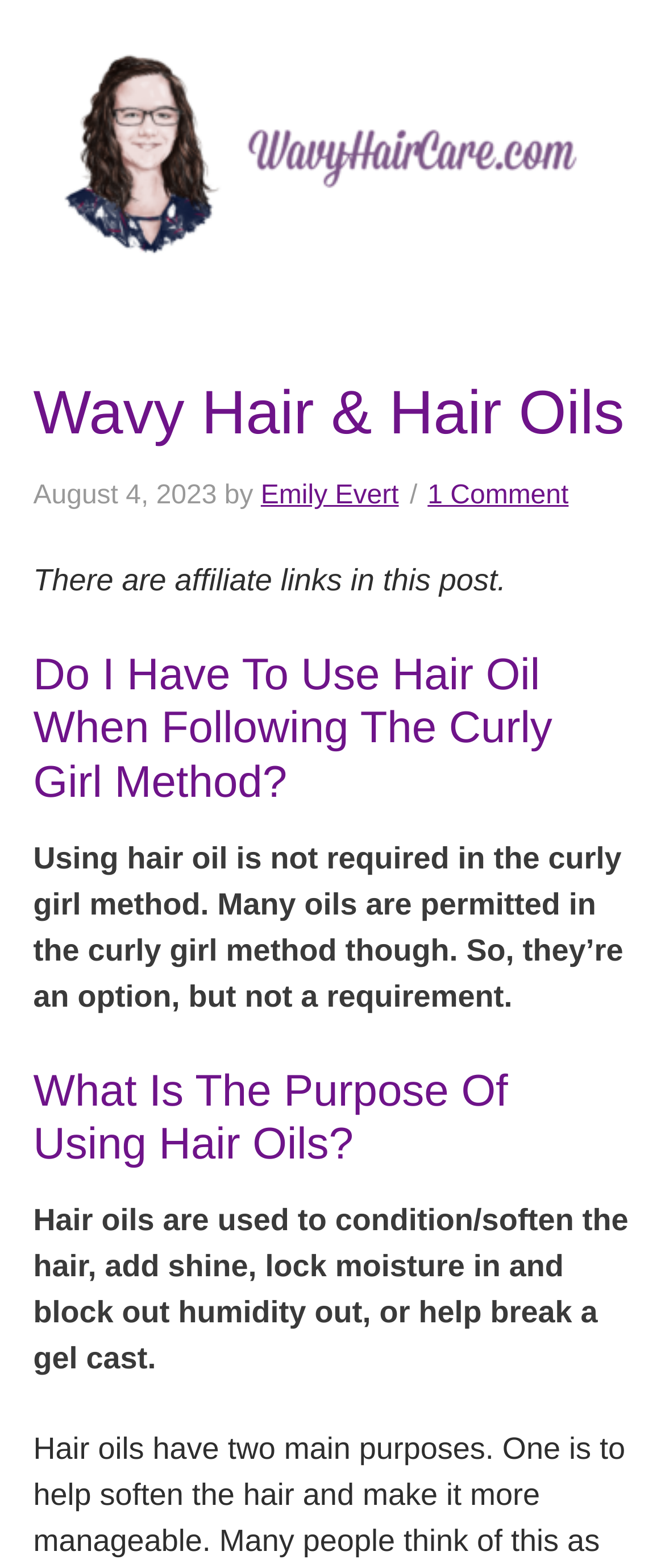Who is the author of the latest article?
Refer to the image and respond with a one-word or short-phrase answer.

Emily Evert